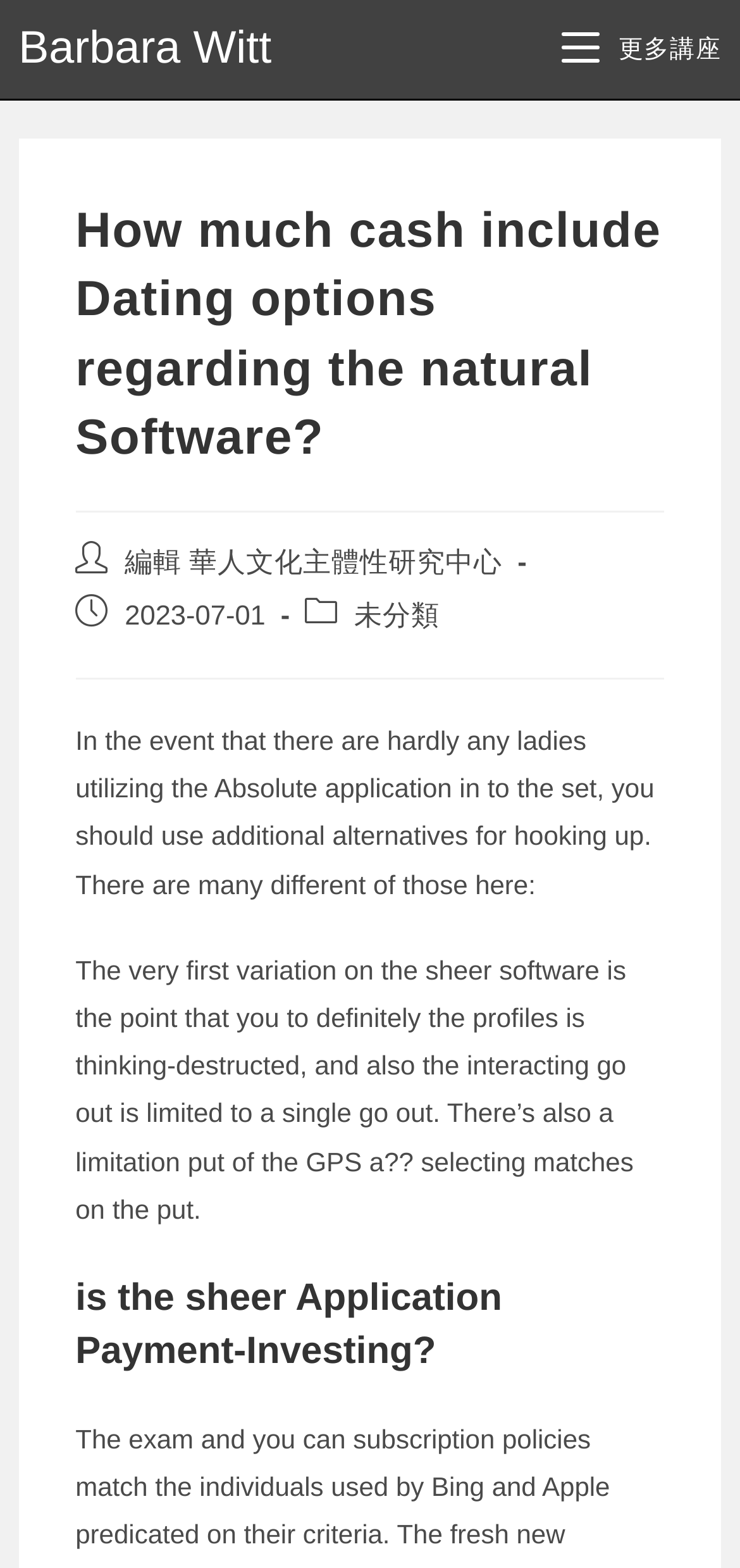Identify the bounding box coordinates for the UI element mentioned here: "更多講座 關閉". Provide the coordinates as four float values between 0 and 1, i.e., [left, top, right, bottom].

[0.758, 0.0, 0.975, 0.063]